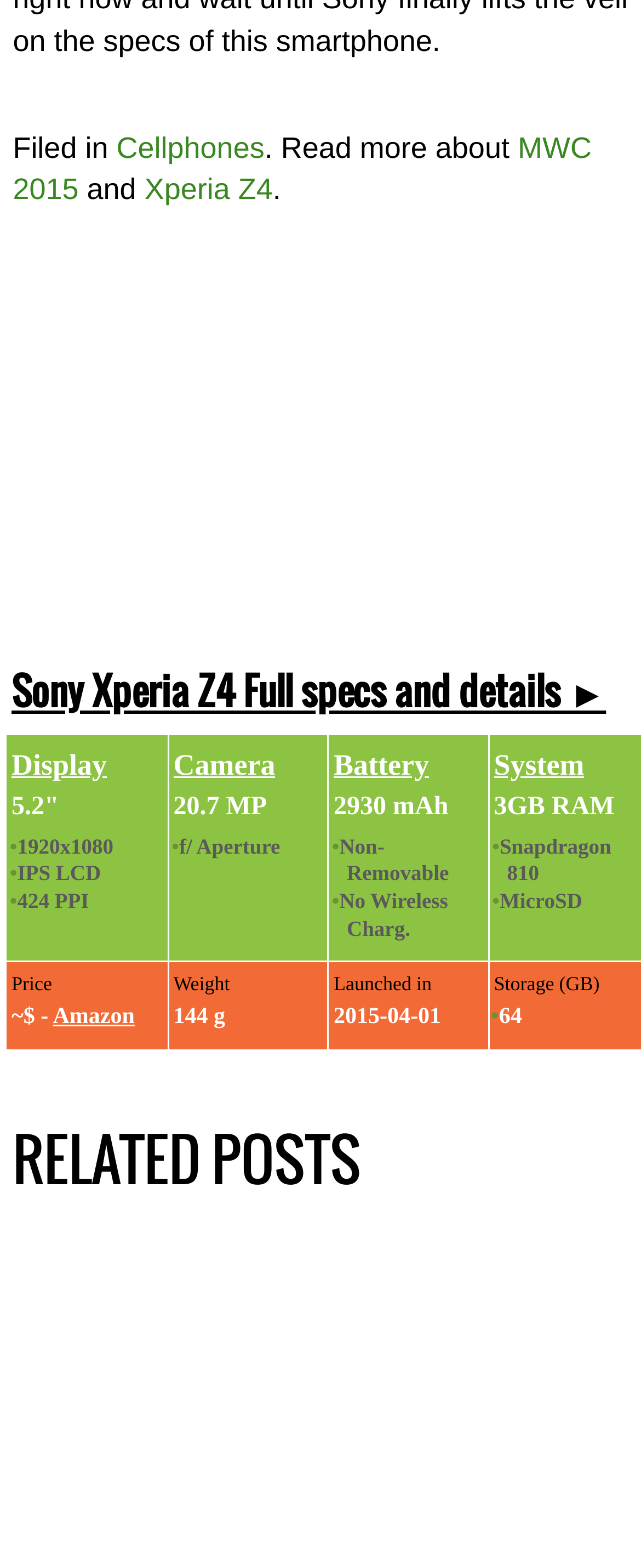What is the RAM capacity of Sony Xperia Z4?
Give a one-word or short-phrase answer derived from the screenshot.

3GB